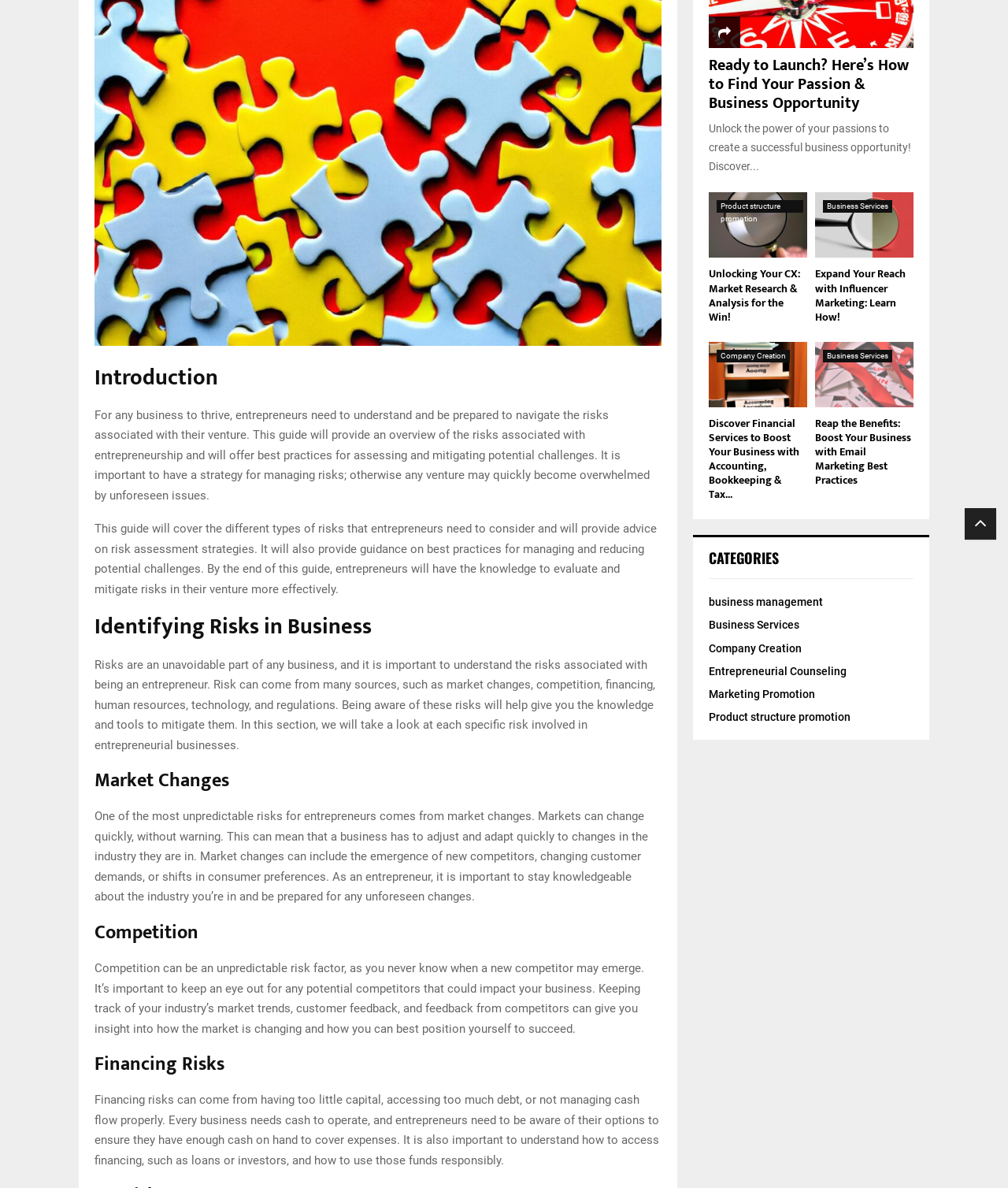Please predict the bounding box coordinates (top-left x, top-left y, bottom-right x, bottom-right y) for the UI element in the screenshot that fits the description: Product structure promotion

[0.711, 0.169, 0.797, 0.179]